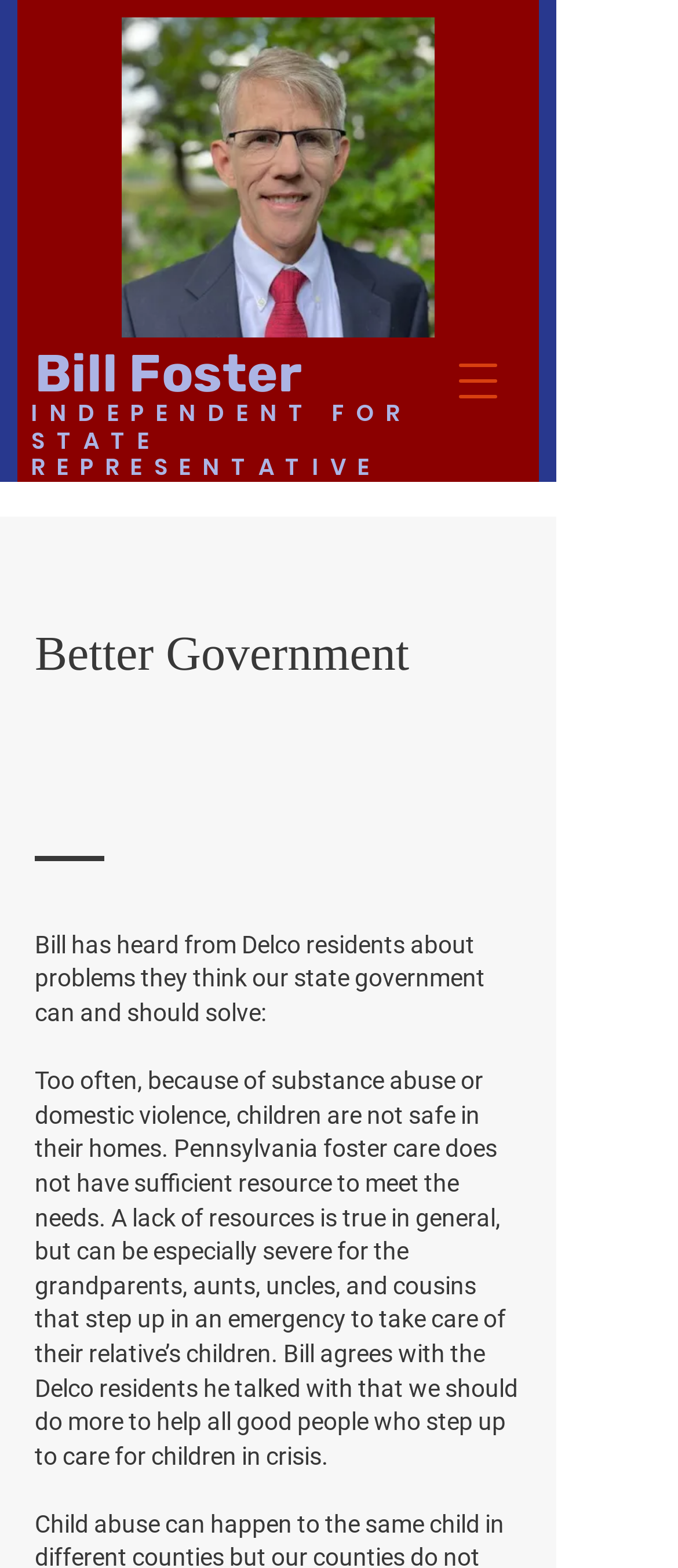What is the name of the image on the webpage?
Refer to the image and offer an in-depth and detailed answer to the question.

I found the answer by looking at the image element 'crop two.jpg' which indicates that the name of the image on the webpage is 'crop two.jpg'.